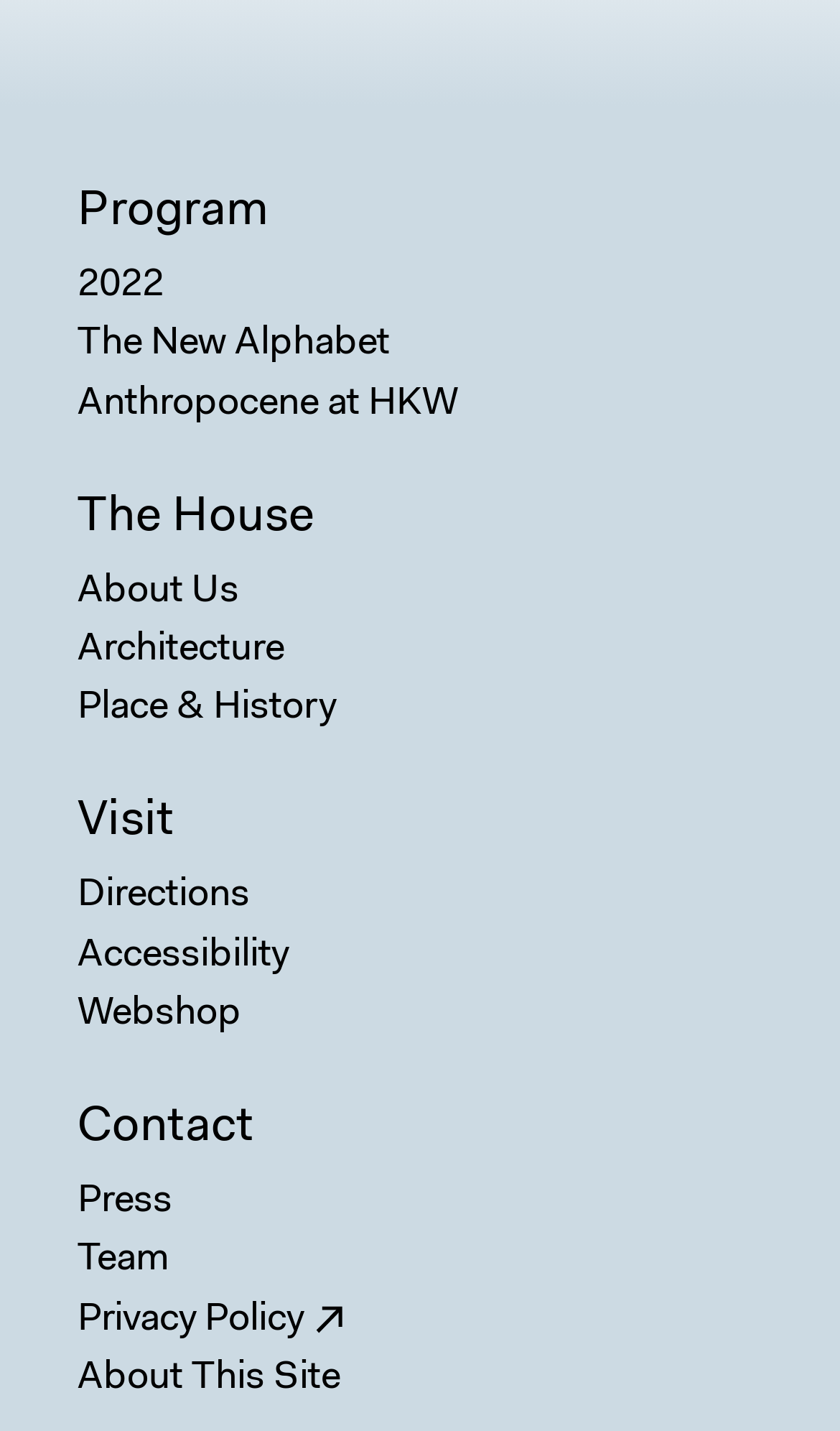Is there a link to 'The House' on the webpage?
Based on the screenshot, provide your answer in one word or phrase.

Yes